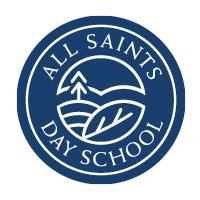What is the shape of the logo design?
Using the visual information, answer the question in a single word or phrase.

Circular